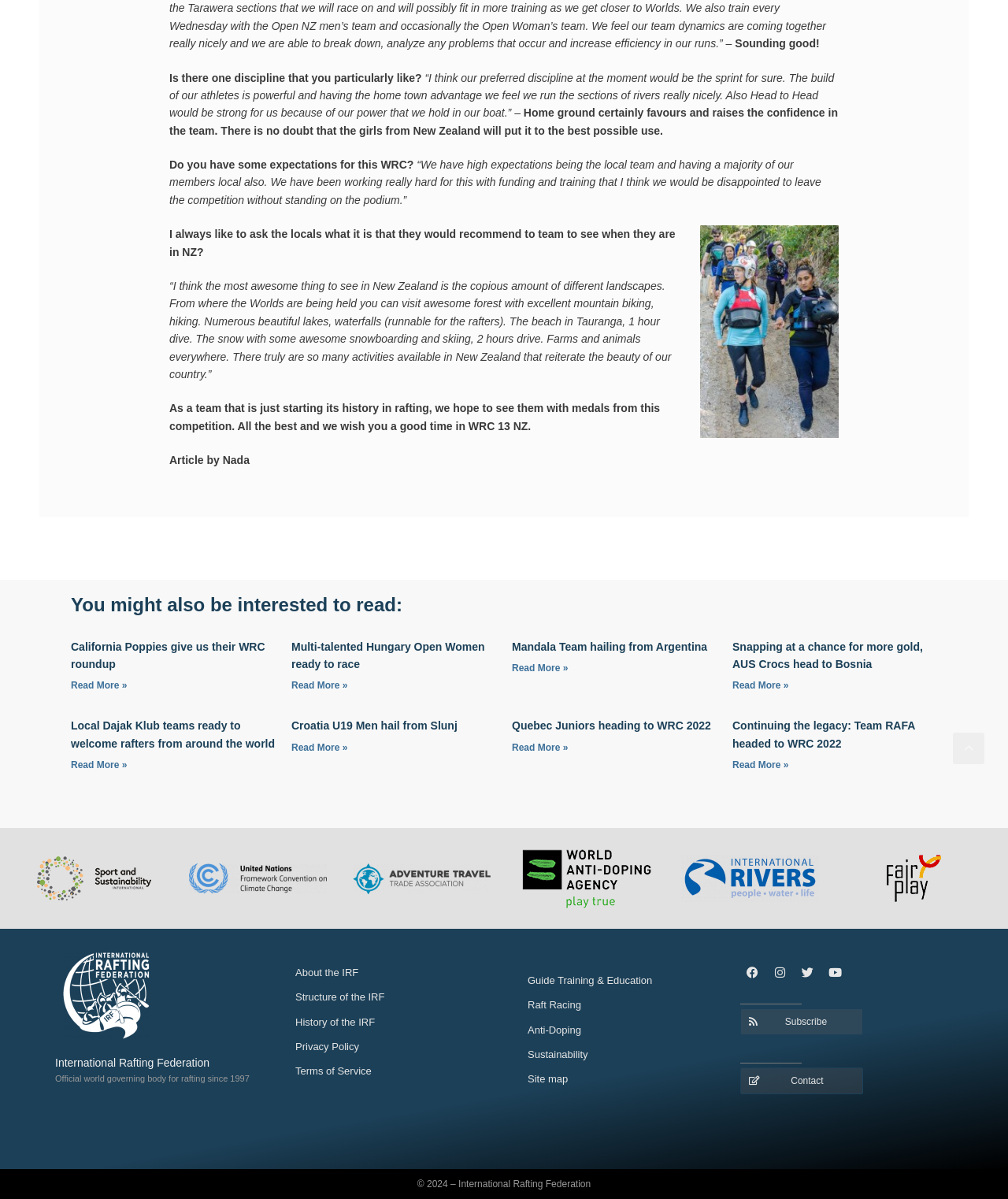Use the information in the screenshot to answer the question comprehensively: How many links are there in the footer section?

I counted the number of links in the footer section and found 5 links to different organizations.